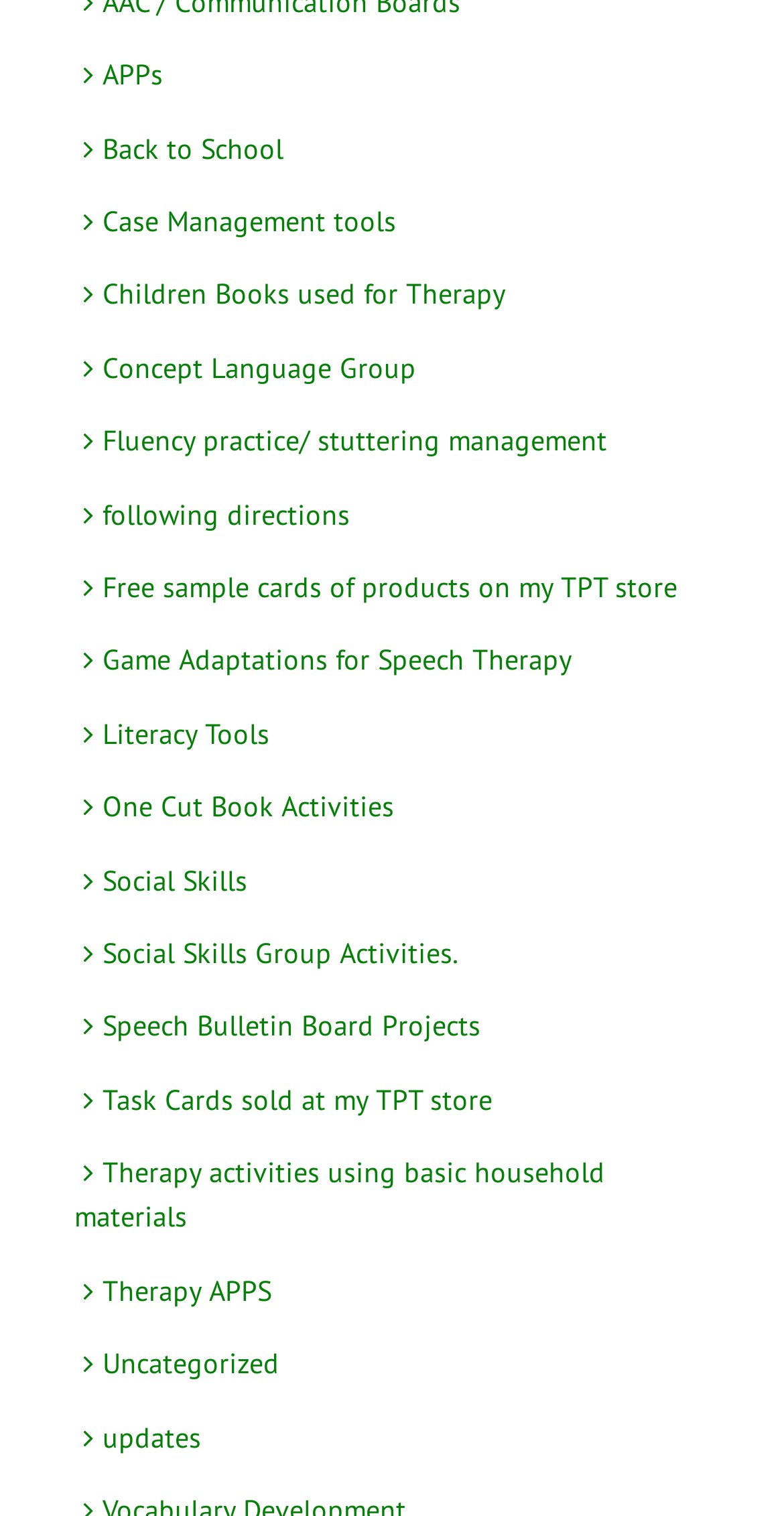Can you show the bounding box coordinates of the region to click on to complete the task described in the instruction: "Explore Иконометрия. Статистика. Методи"?

None